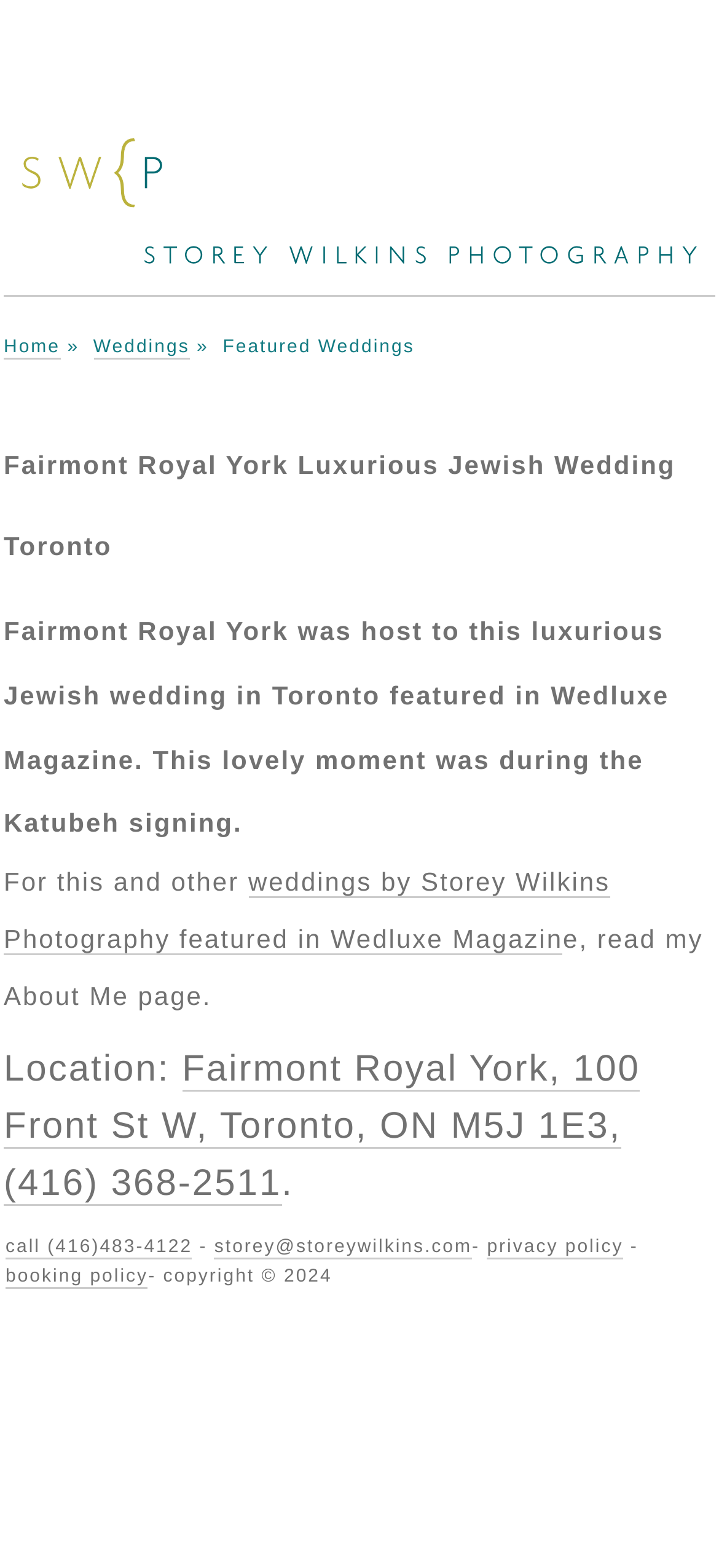What is the email address to contact the photographer?
Please provide a full and detailed response to the question.

The email address to contact the photographer is mentioned in the link 'storey@storeywilkins.com' at the bottom of the webpage.